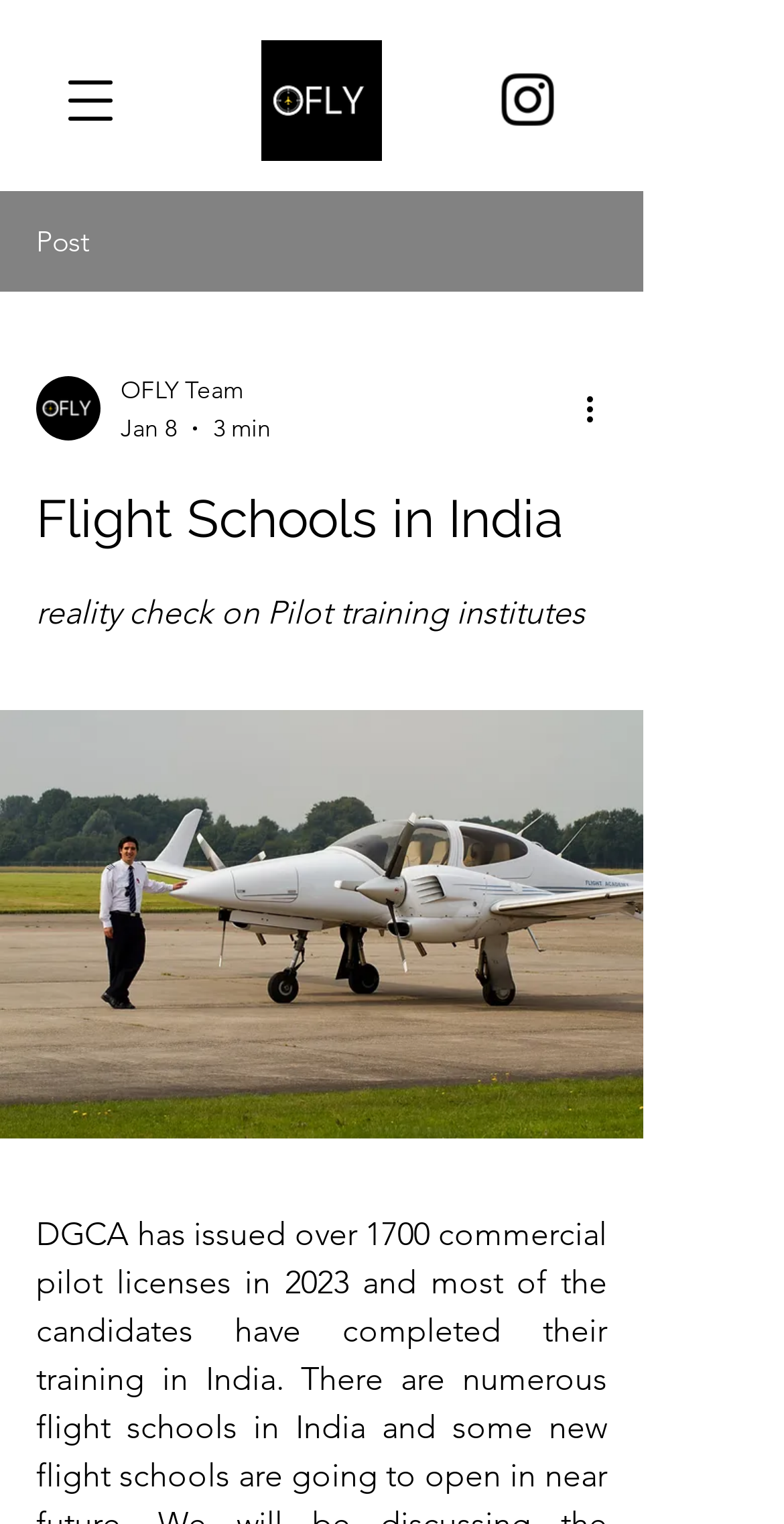What is the name of the image on the top-right corner?
Could you give a comprehensive explanation in response to this question?

I found the answer by looking at the top-right corner of the webpage, where I saw a link with the text '17.png'. This link is an image, and it is located near the navigation menu button.